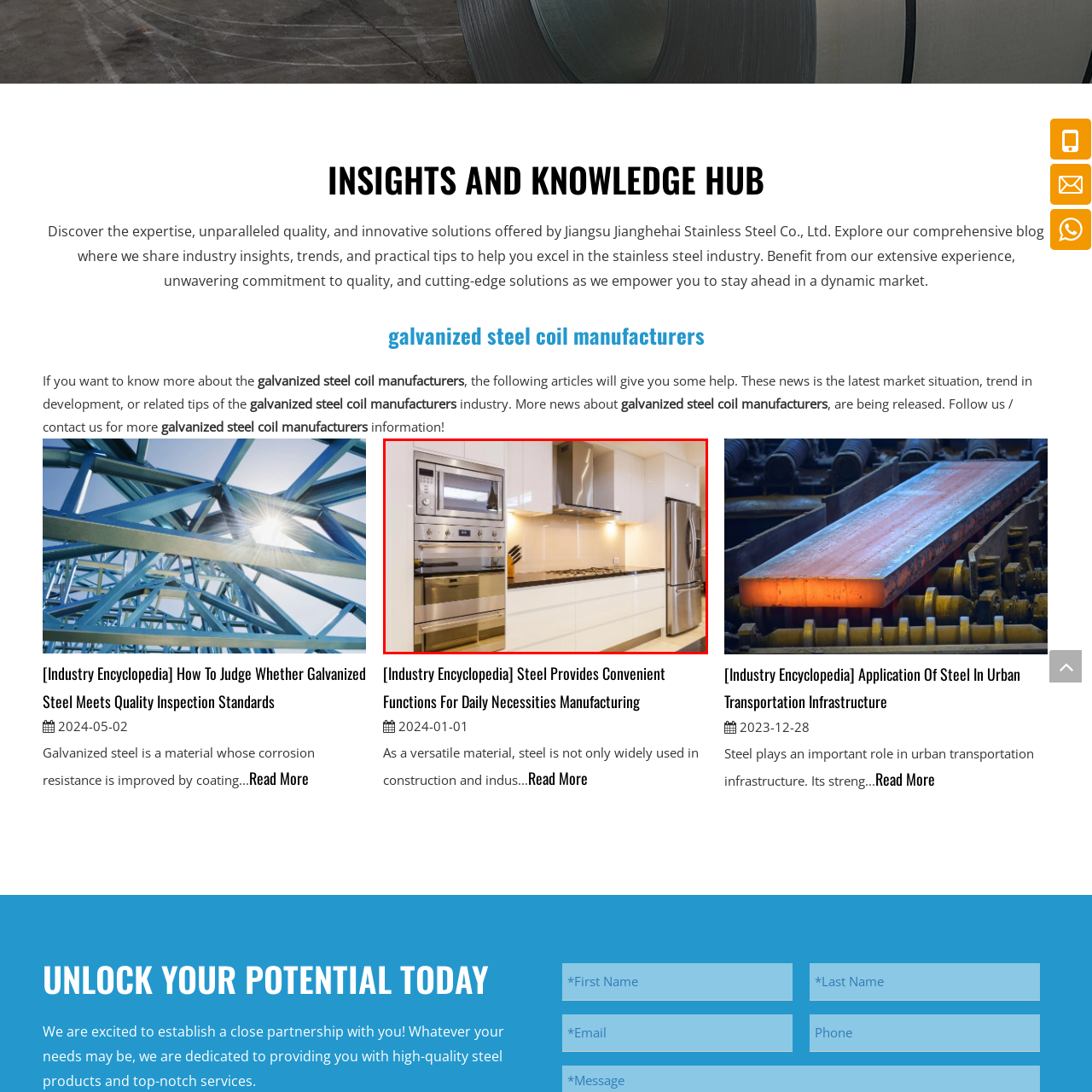Focus on the part of the image that is marked with a yellow outline and respond in detail to the following inquiry based on what you observe: 
What is the purpose of the under-cabinet lighting?

According to the caption, the under-cabinet lighting 'enhances the clean lines and elegance of the furniture', implying that its purpose is to accentuate the kitchen's design features.